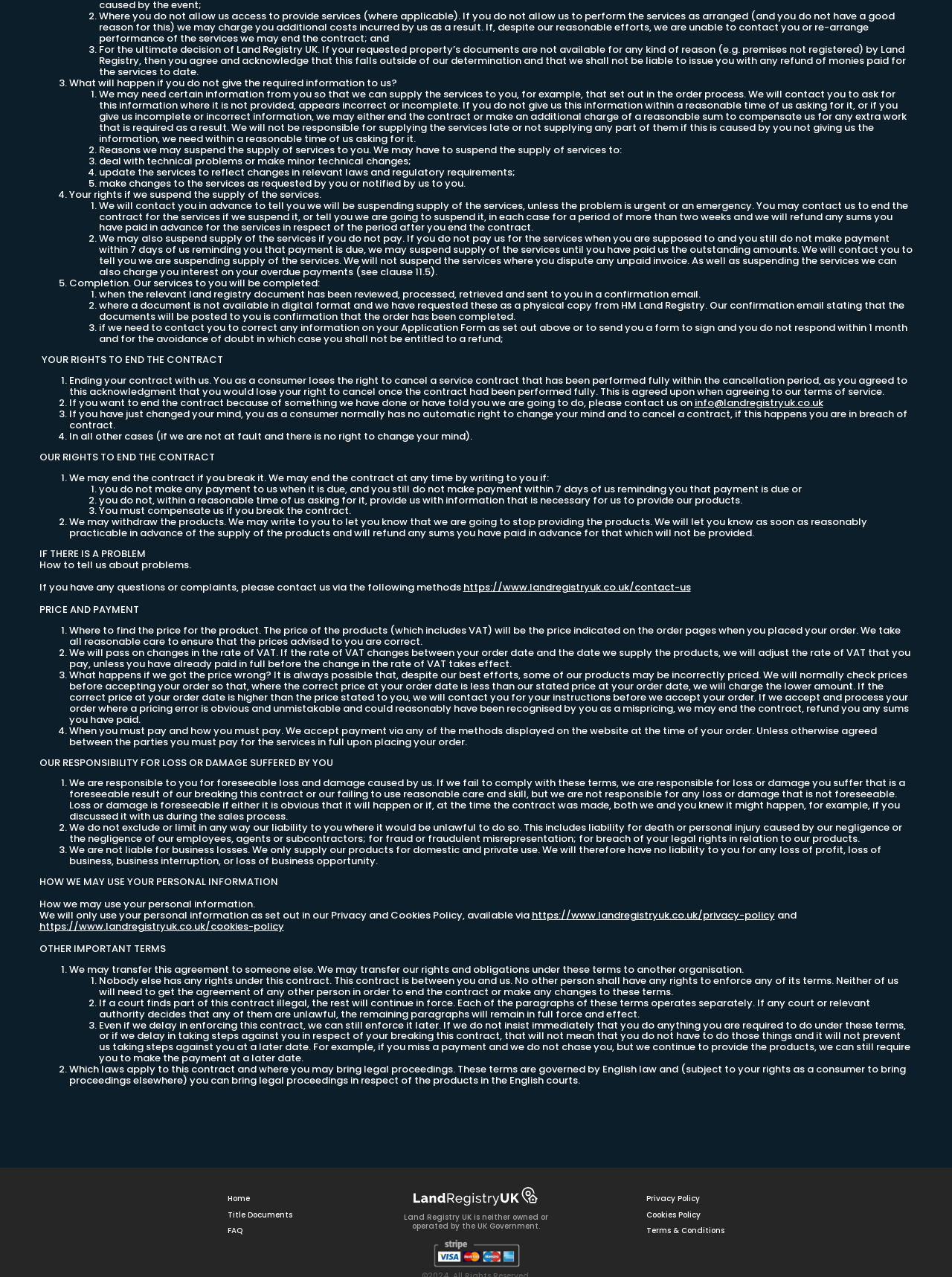Please provide a comprehensive answer to the question below using the information from the image: How do you contact us to end the contract?

The webpage states that if you want to end the contract because of something we have done or have told you we are going to do, please contact us on info@landregistryuk.co.uk.